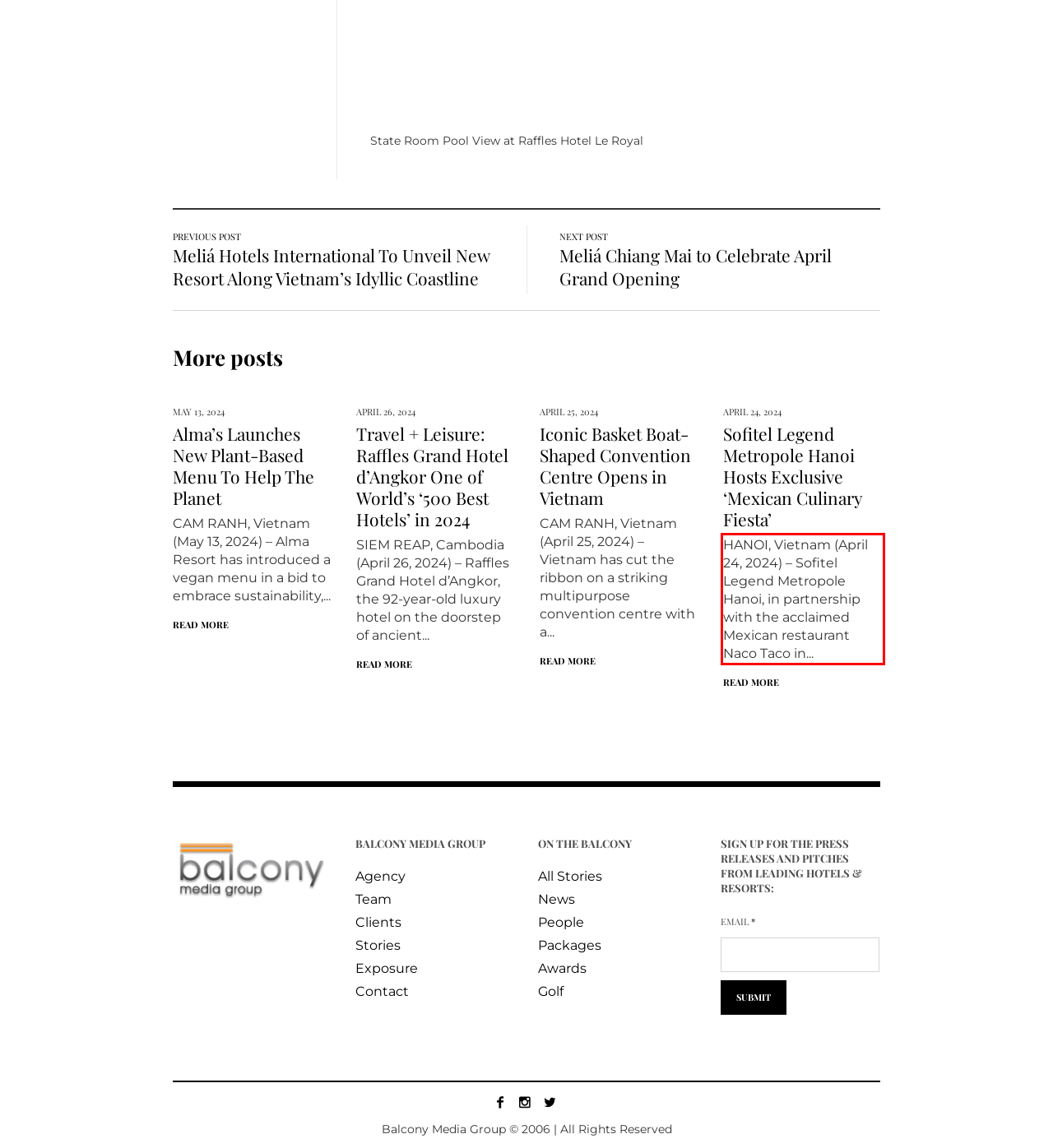You are given a webpage screenshot with a red bounding box around a UI element. Extract and generate the text inside this red bounding box.

HANOI, Vietnam (April 24, 2024) – Sofitel Legend Metropole Hanoi, in partnership with the acclaimed Mexican restaurant Naco Taco in...